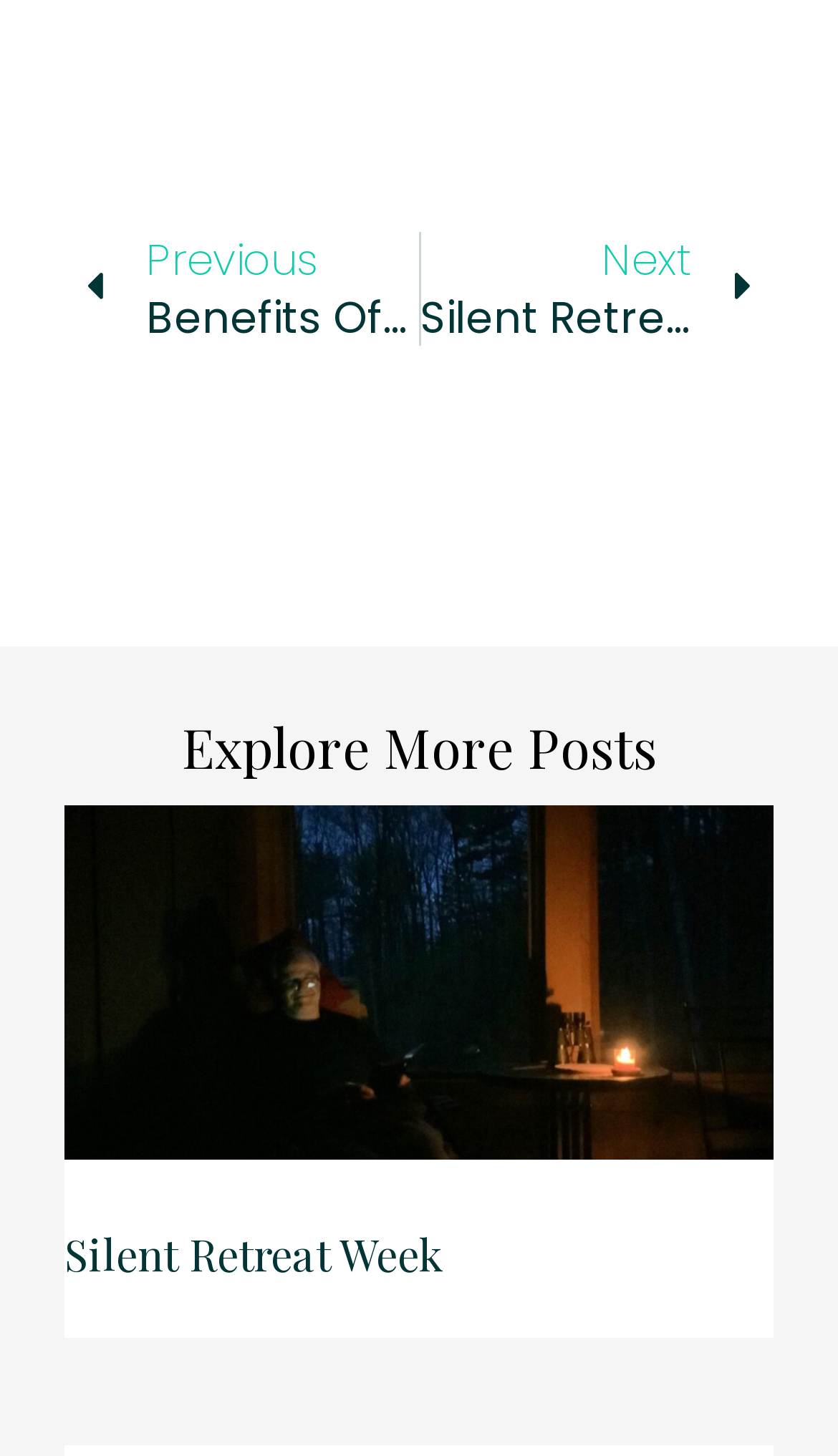Give a one-word or short phrase answer to this question: 
What is the position of the 'Next Silent Retreat Week' link?

Top right